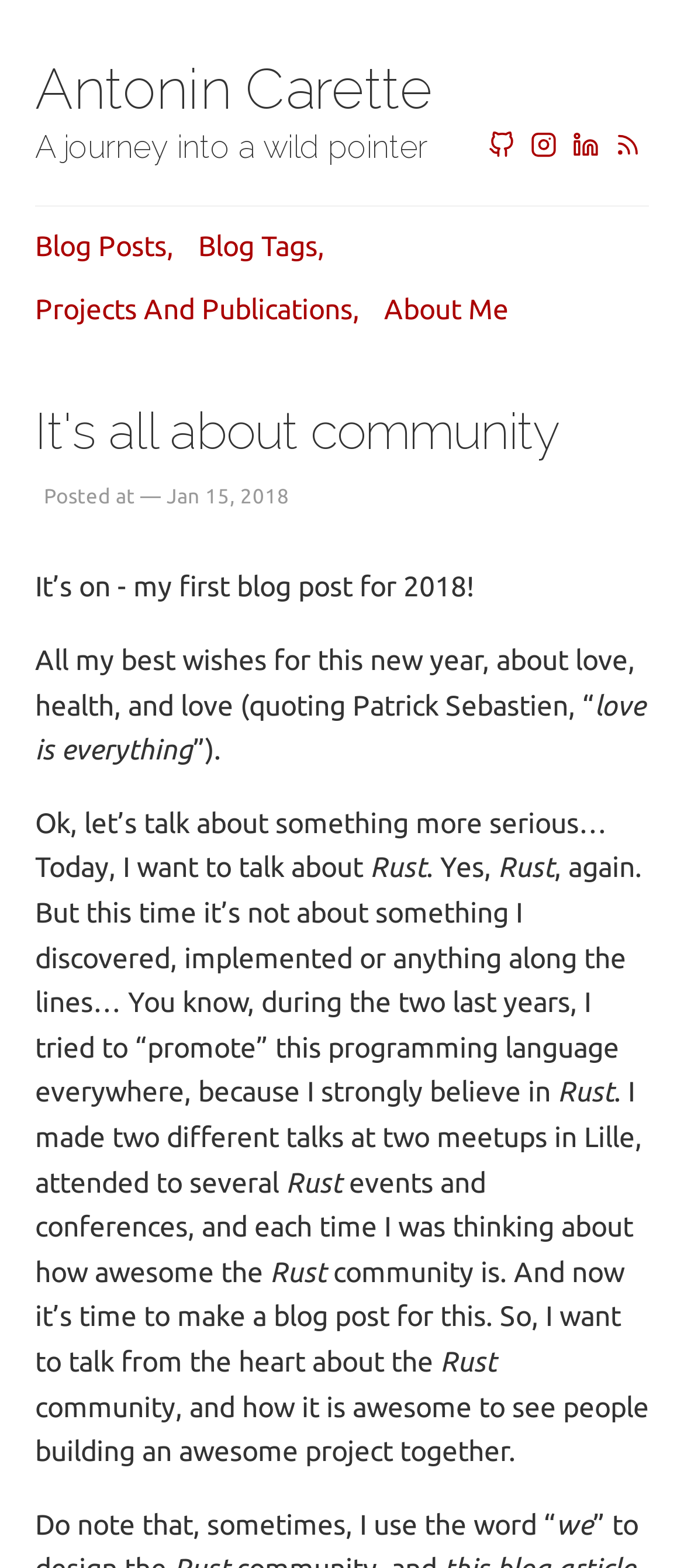Answer in one word or a short phrase: 
What is the author's sentiment towards the Rust community?

Positive